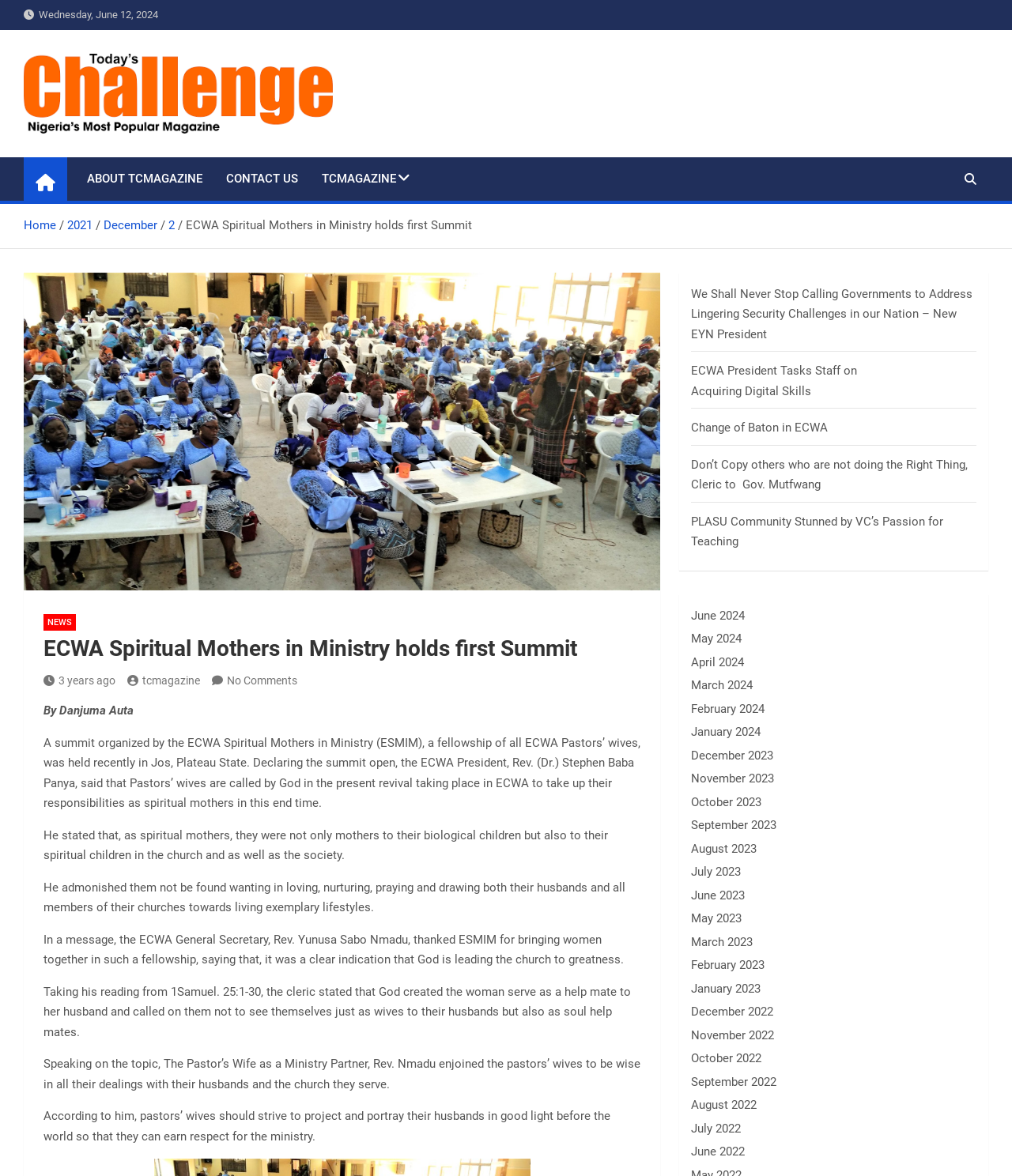What is the role of Rev. (Dr.) Stephen Baba Panya in ECWA?
Carefully analyze the image and provide a detailed answer to the question.

According to the article, Rev. (Dr.) Stephen Baba Panya is the ECWA President, who declared the summit open and spoke about the role of Pastors' wives as spiritual mothers.